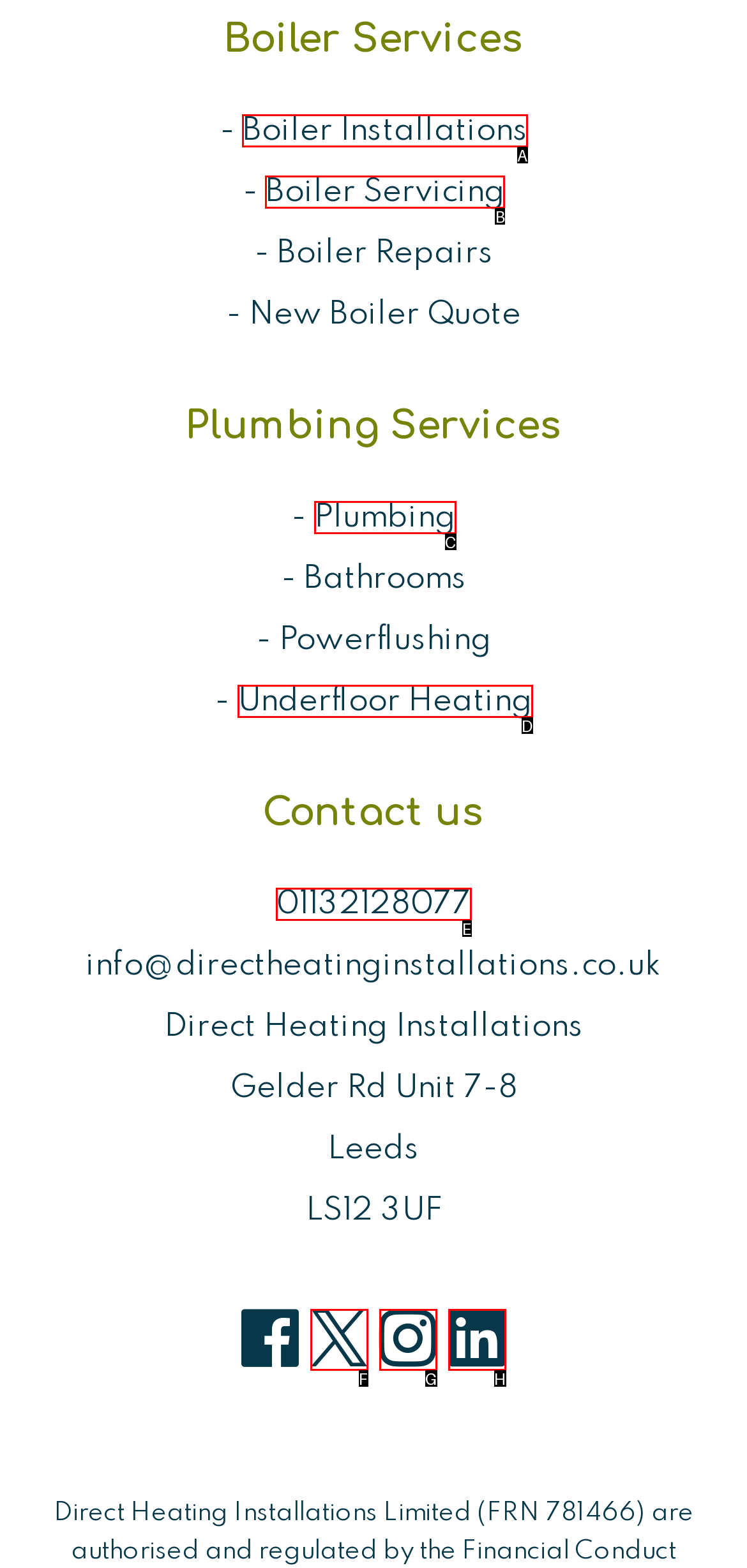To perform the task "Click on Boiler Installations", which UI element's letter should you select? Provide the letter directly.

A